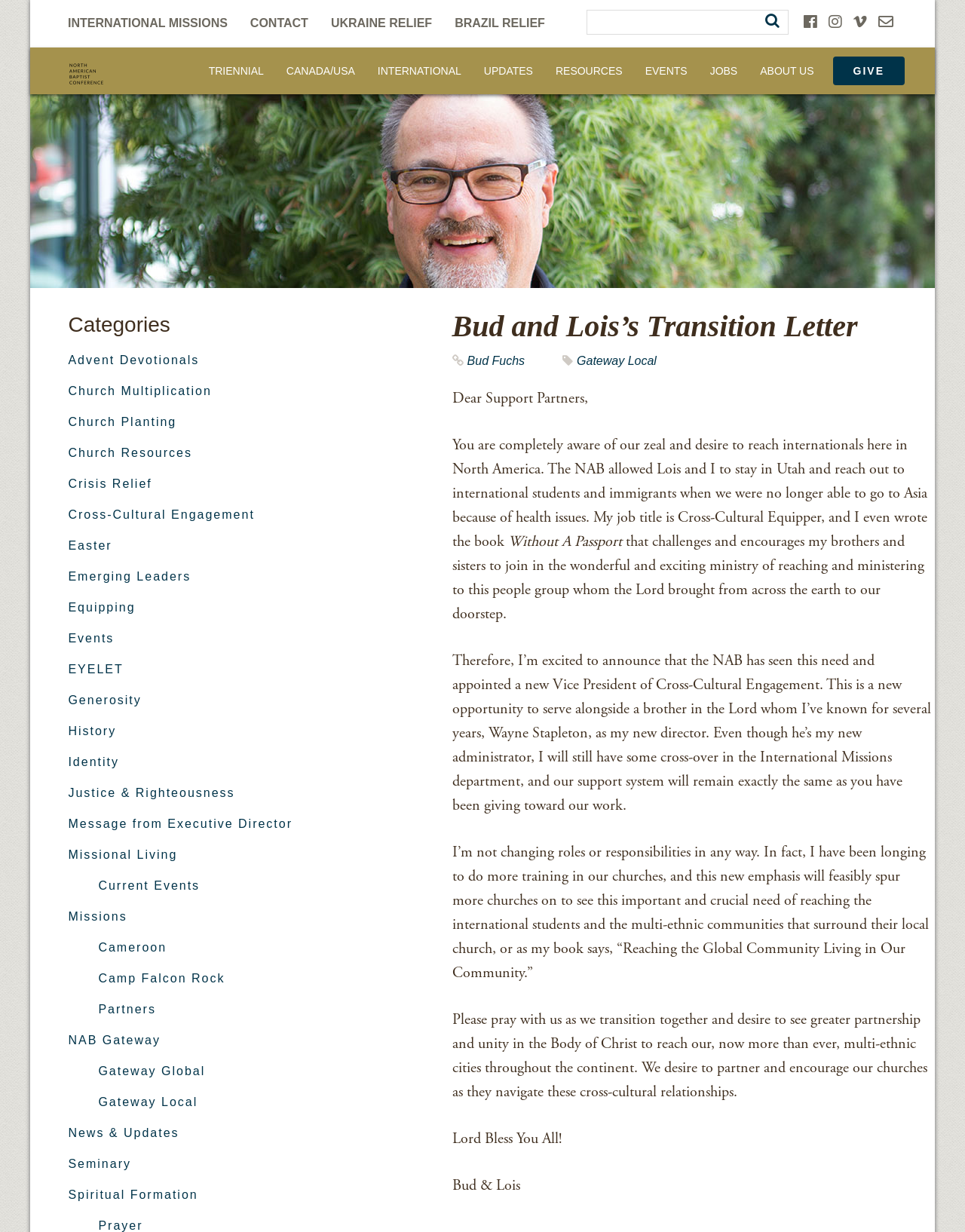Locate the bounding box of the UI element based on this description: "Message from Executive Director". Provide four float numbers between 0 and 1 as [left, top, right, bottom].

[0.071, 0.663, 0.303, 0.674]